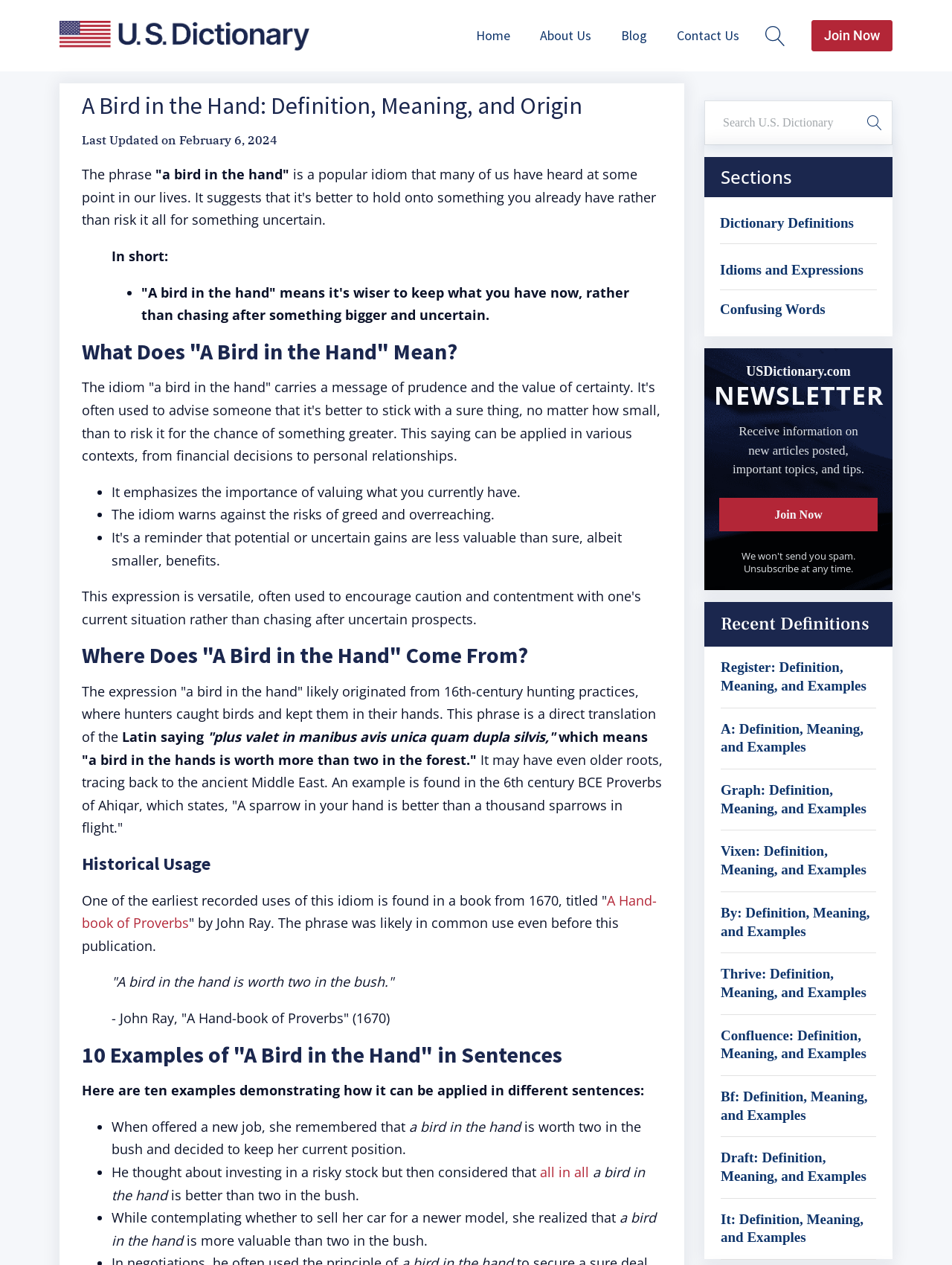Where does the phrase 'a bird in the hand' come from?
From the image, respond using a single word or phrase.

16th-century hunting practices